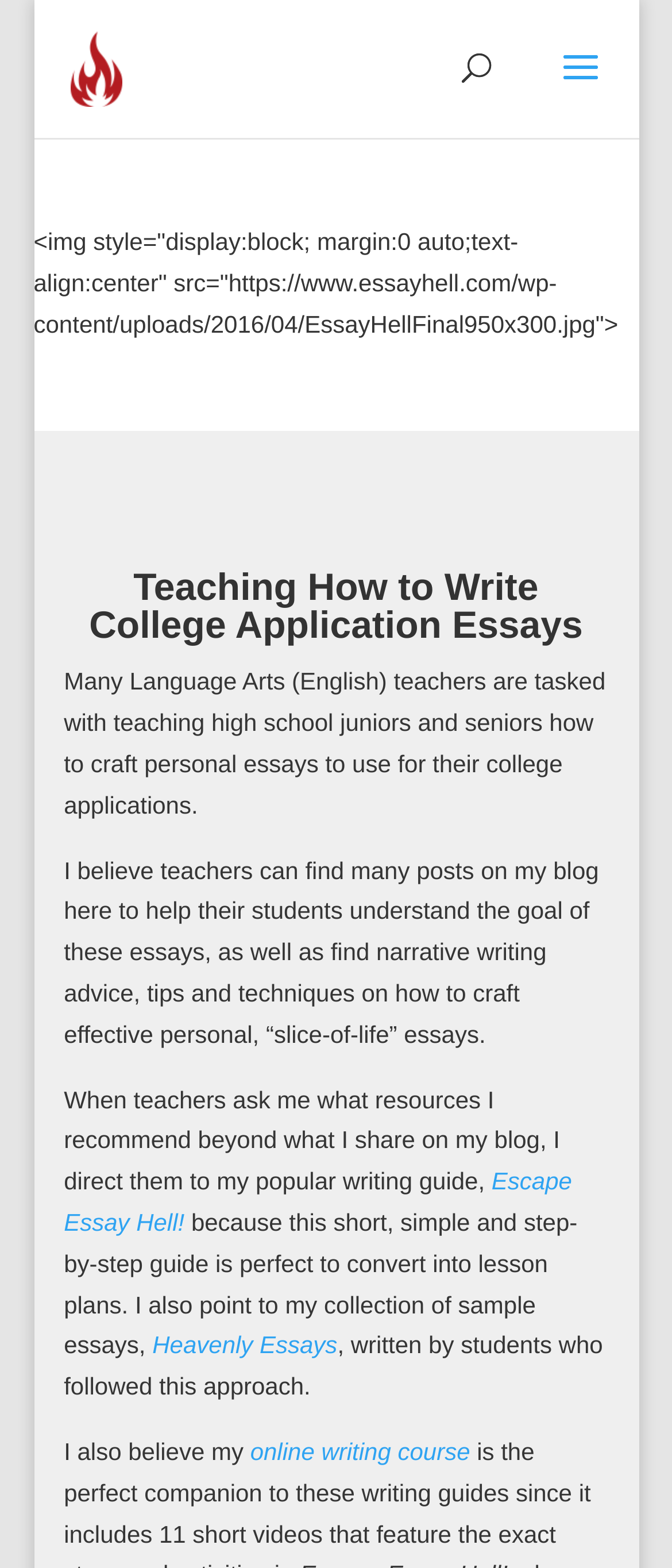Provide the bounding box coordinates of the UI element this sentence describes: "online writing course".

[0.372, 0.917, 0.7, 0.934]